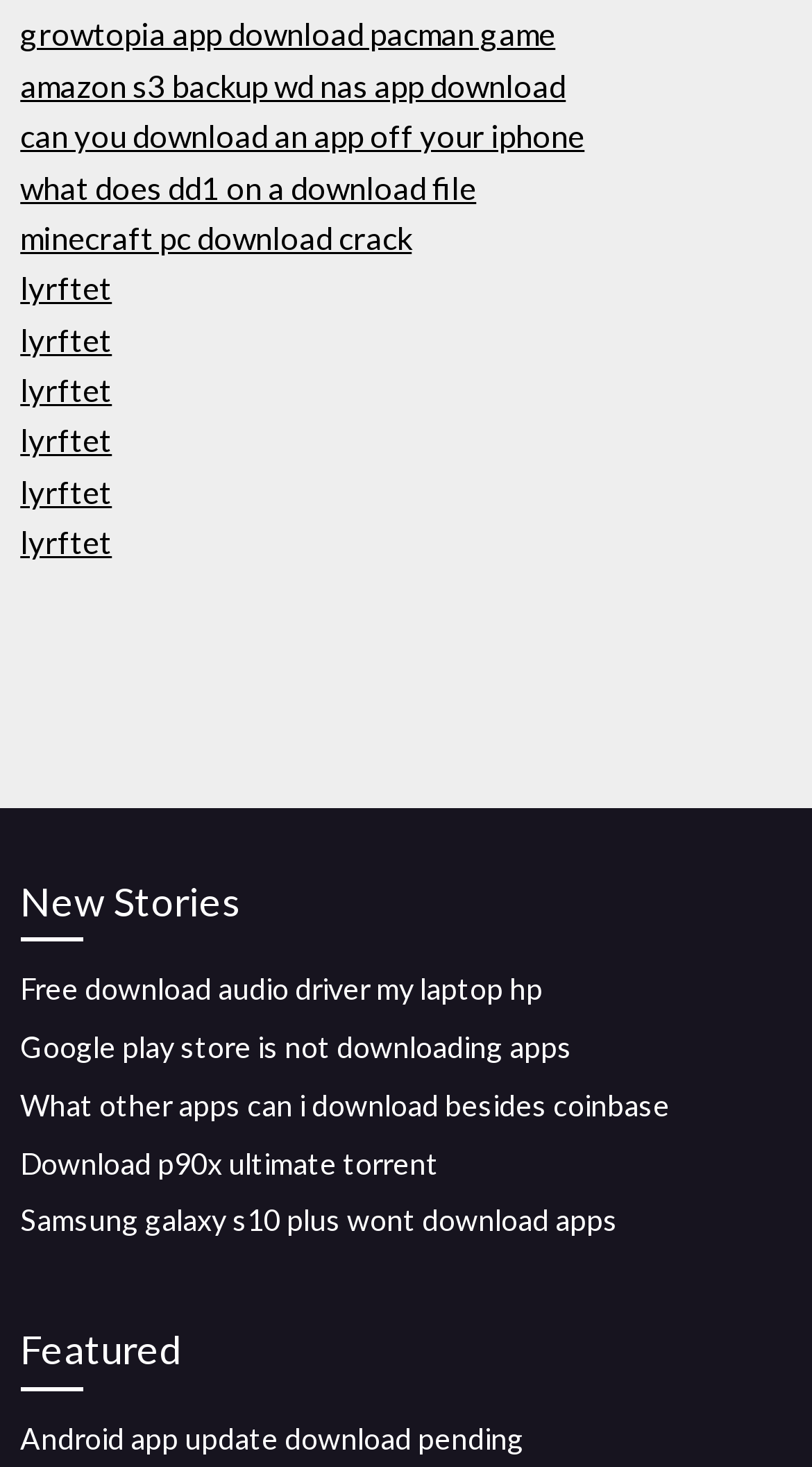Determine the bounding box for the described HTML element: "Download p90x ultimate torrent". Ensure the coordinates are four float numbers between 0 and 1 in the format [left, top, right, bottom].

[0.025, 0.78, 0.54, 0.804]